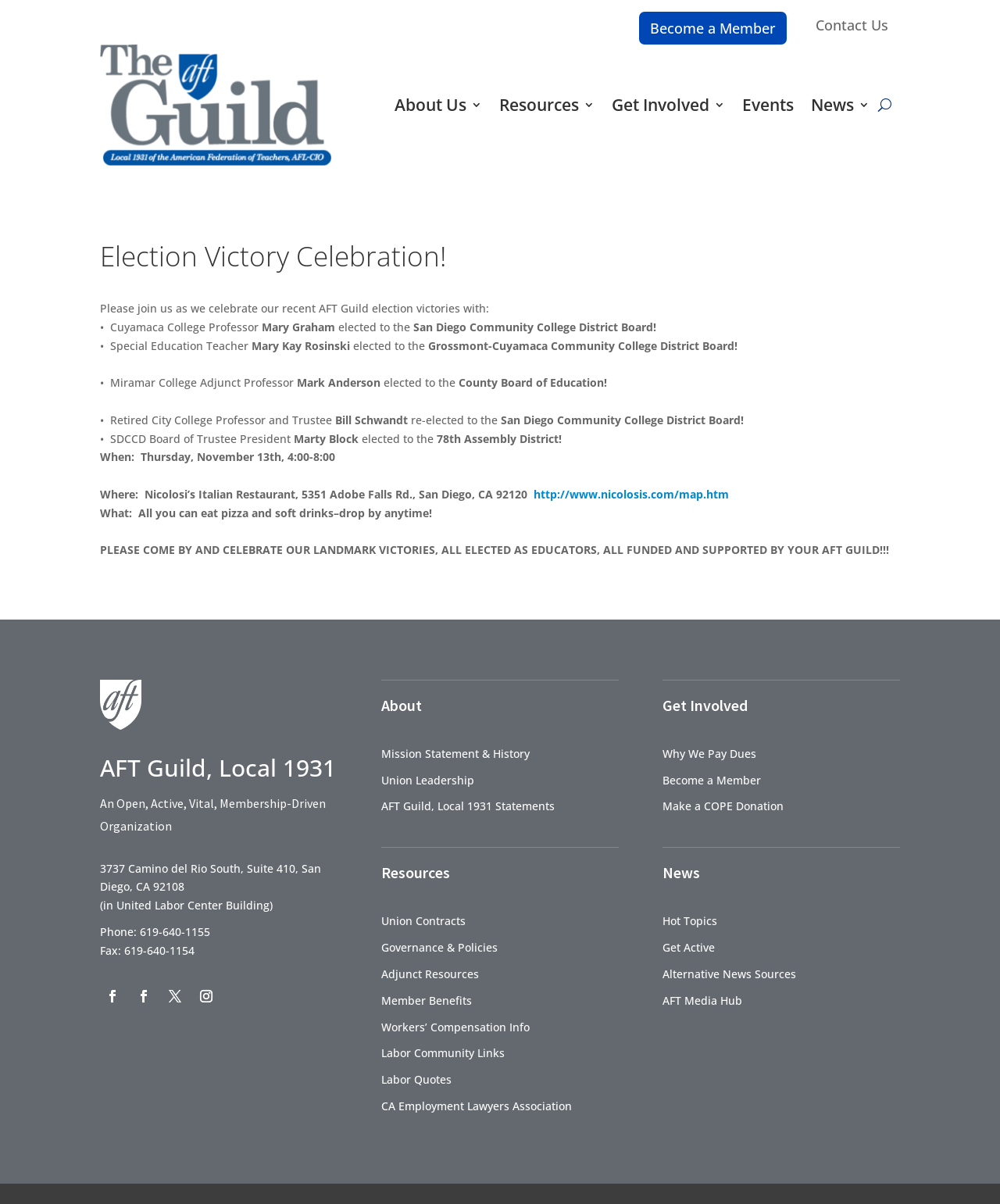What is the phone number of AFT Guild, Local 1931?
Please provide a detailed and comprehensive answer to the question.

The phone number of AFT Guild, Local 1931 is mentioned at the bottom of the webpage as 'Phone: 619-640-1155'.